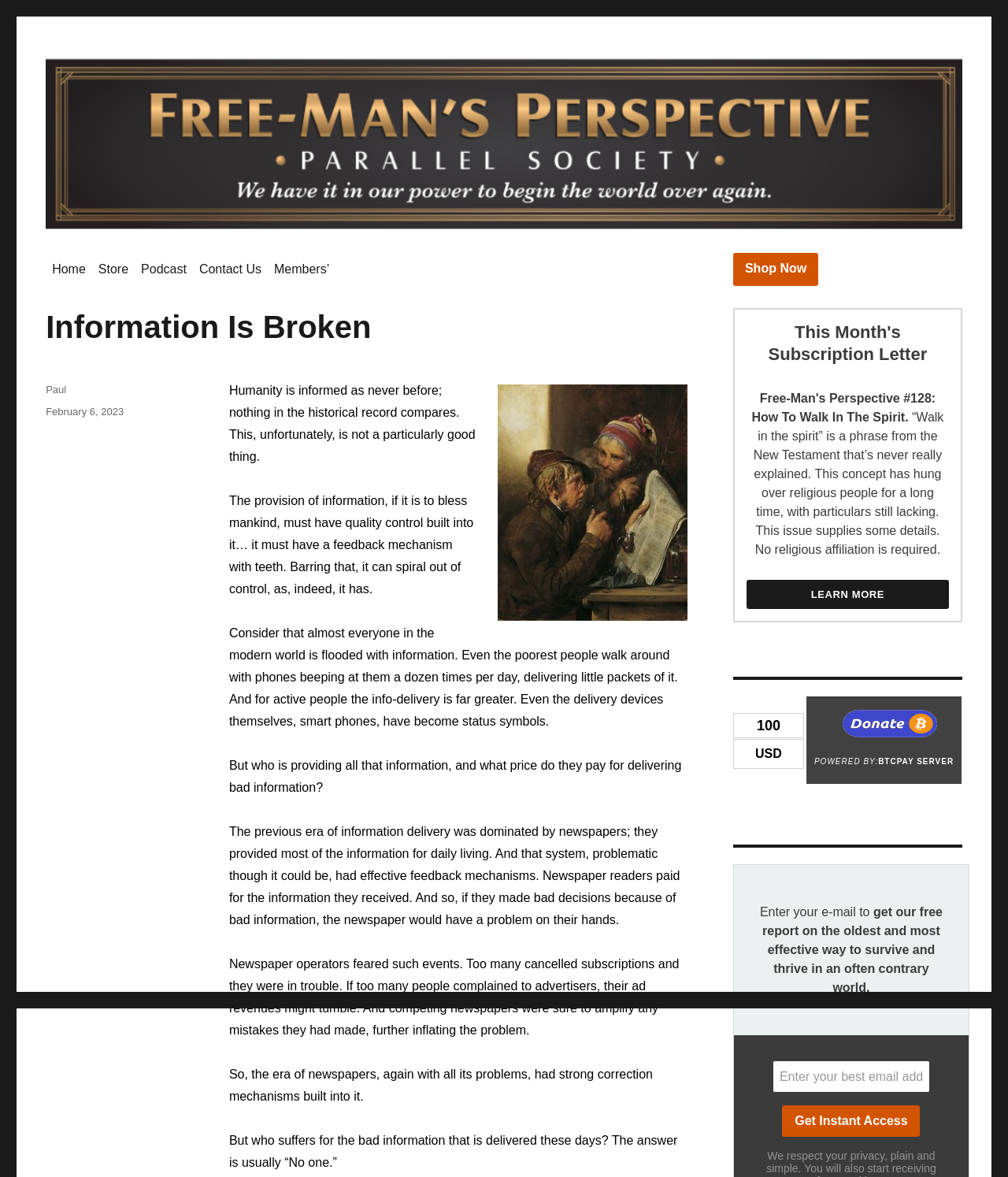Find and indicate the bounding box coordinates of the region you should select to follow the given instruction: "Click the 'Home' link in the primary menu".

[0.045, 0.215, 0.091, 0.243]